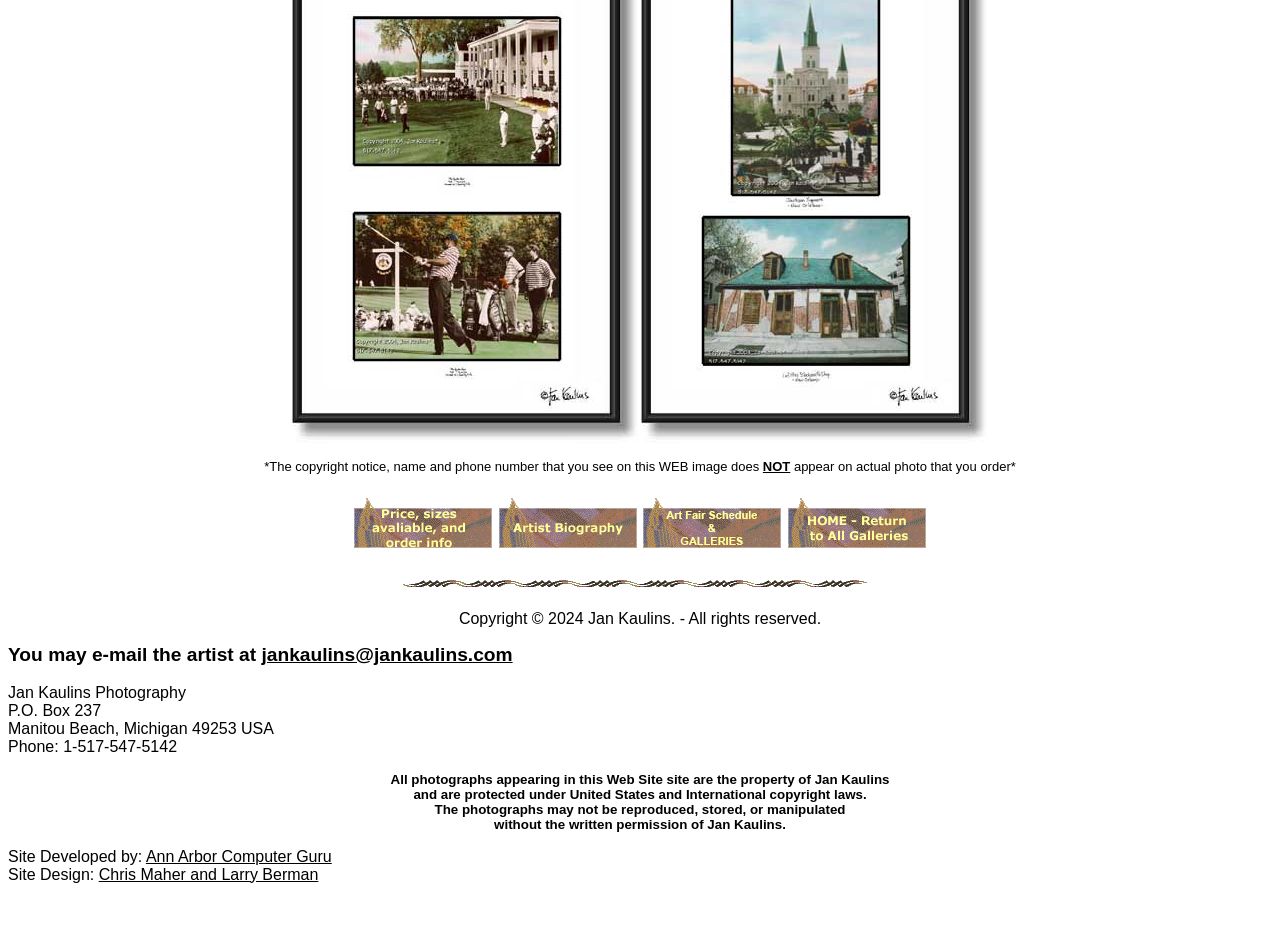Find the bounding box coordinates of the clickable area required to complete the following action: "View the 'Fiorello GRATED Mozzarella - (2KG) £16.90' product".

None